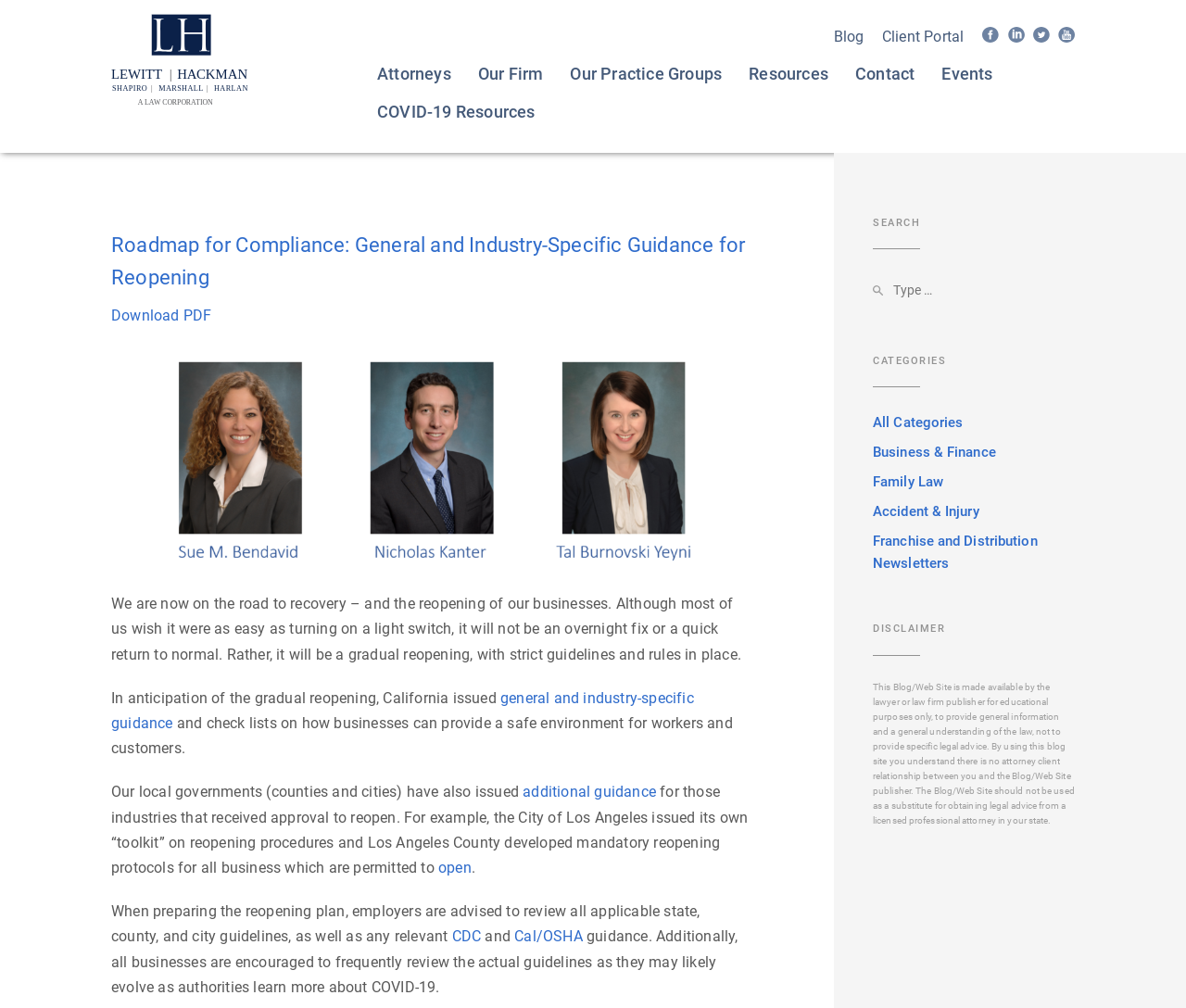Explain in detail what is displayed on the webpage.

This webpage appears to be a law firm's website, specifically a page focused on providing guidance for businesses reopening during the COVID-19 pandemic. At the top left, there is a logo and a link to "Lewitt Hackman", which is likely the law firm's name. 

To the top right, there are social media links to Facebook, LinkedIn, Twitter, and YouTube. Below these links, there is a navigation menu with links to various sections of the website, including "Blog", "Client Portal", "Attorneys", "Our Firm", "Our Practice Groups", "Resources", "Contact", and "Events". 

The main content of the page is divided into sections. The first section has a heading "Roadmap for Compliance: General and Industry-Specific Guidance for Reopening" and provides an introduction to the gradual reopening of businesses. There is a link to download a PDF and a figure, likely an image or infographic, below the introduction. 

The following sections provide information on the guidance issued by California and local governments for businesses to reopen safely. There are links to "general and industry-specific guidance" and "additional guidance" within the text. The page also advises employers to review applicable state, county, and city guidelines, as well as CDC and Cal/OSHA guidance, when preparing their reopening plan.

To the right of the main content, there are three sections: "SEARCH", "CATEGORIES", and "DISCLAIMER". The "SEARCH" section has a search box and a button to search the website. The "CATEGORIES" section lists various categories, including "All Categories", "Business & Finance", "Family Law", "Accident & Injury", and "Franchise and Distribution Newsletters", which are likely categories for blog posts or articles on the website. The "DISCLAIMER" section provides a notice that the website is for educational purposes only and should not be used as a substitute for obtaining legal advice from a licensed professional attorney.